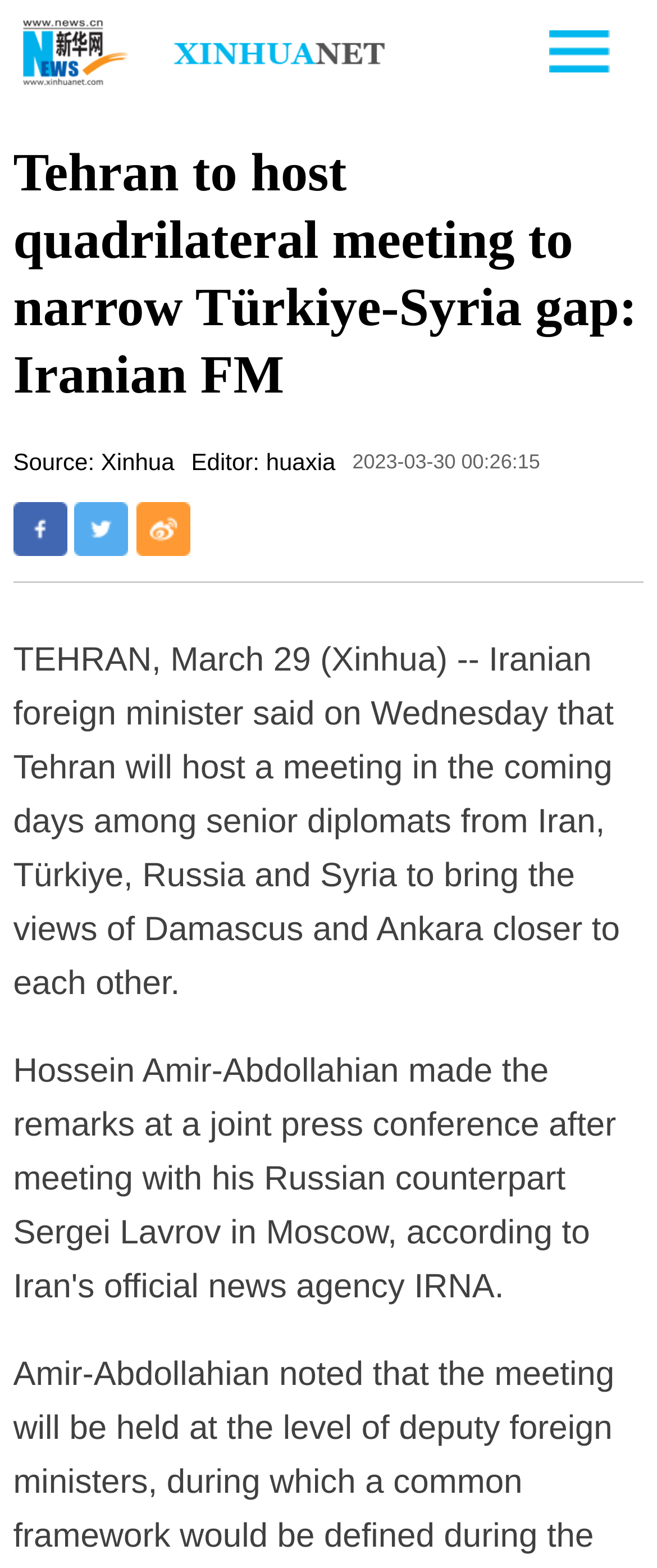What is the date of the article?
Answer the question with a thorough and detailed explanation.

The date of the article is mentioned in the static text element '2023-03-30 00:26:15' located at the top of the webpage, indicating that the article was published on 2023-03-30.